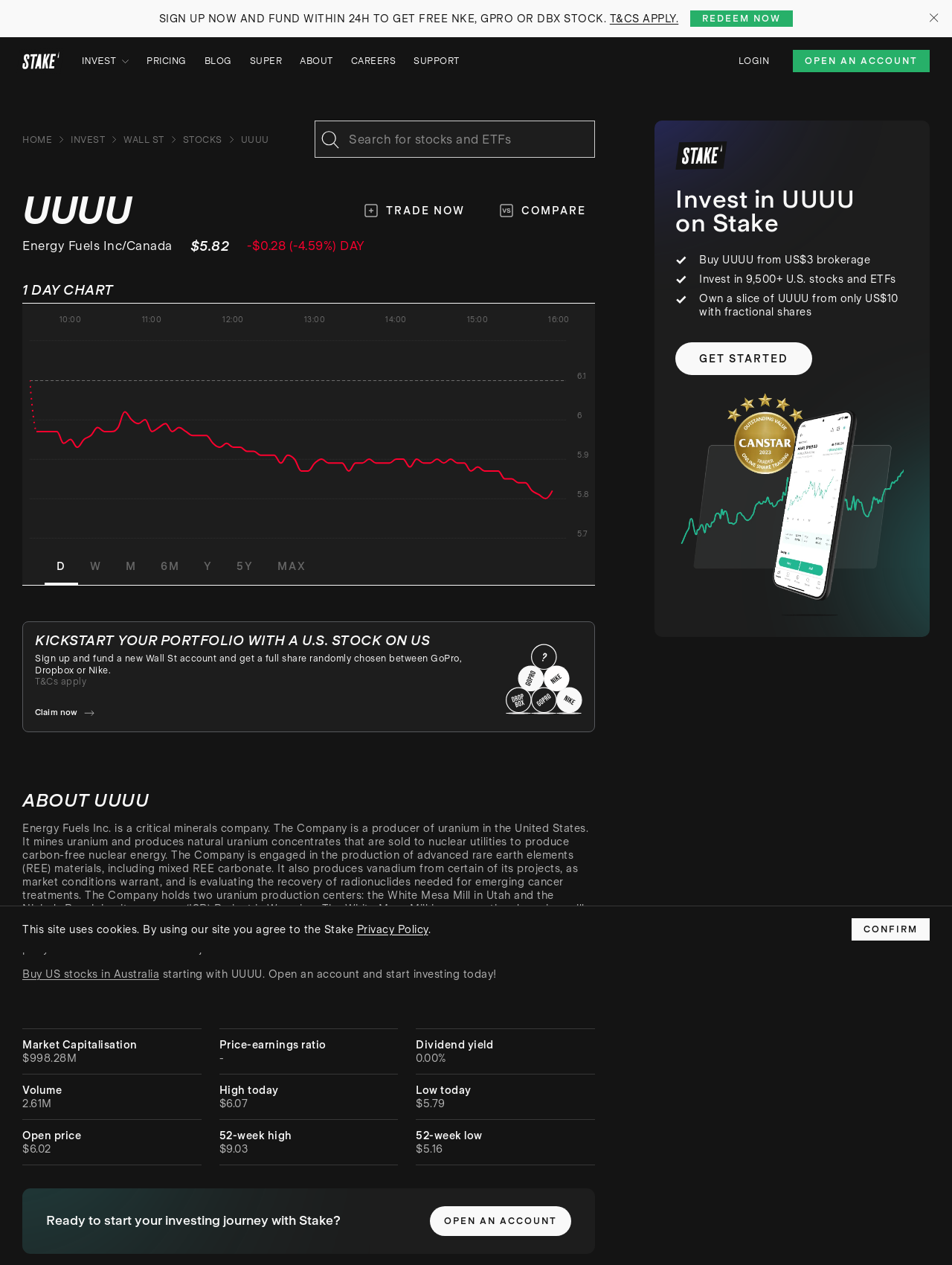Using the image as a reference, answer the following question in as much detail as possible:
What is the name of the company that UUUU belongs to?

The name of the company that UUUU belongs to can be found in the section that displays the stock information, where it is written as 'Energy Fuels Inc.'.